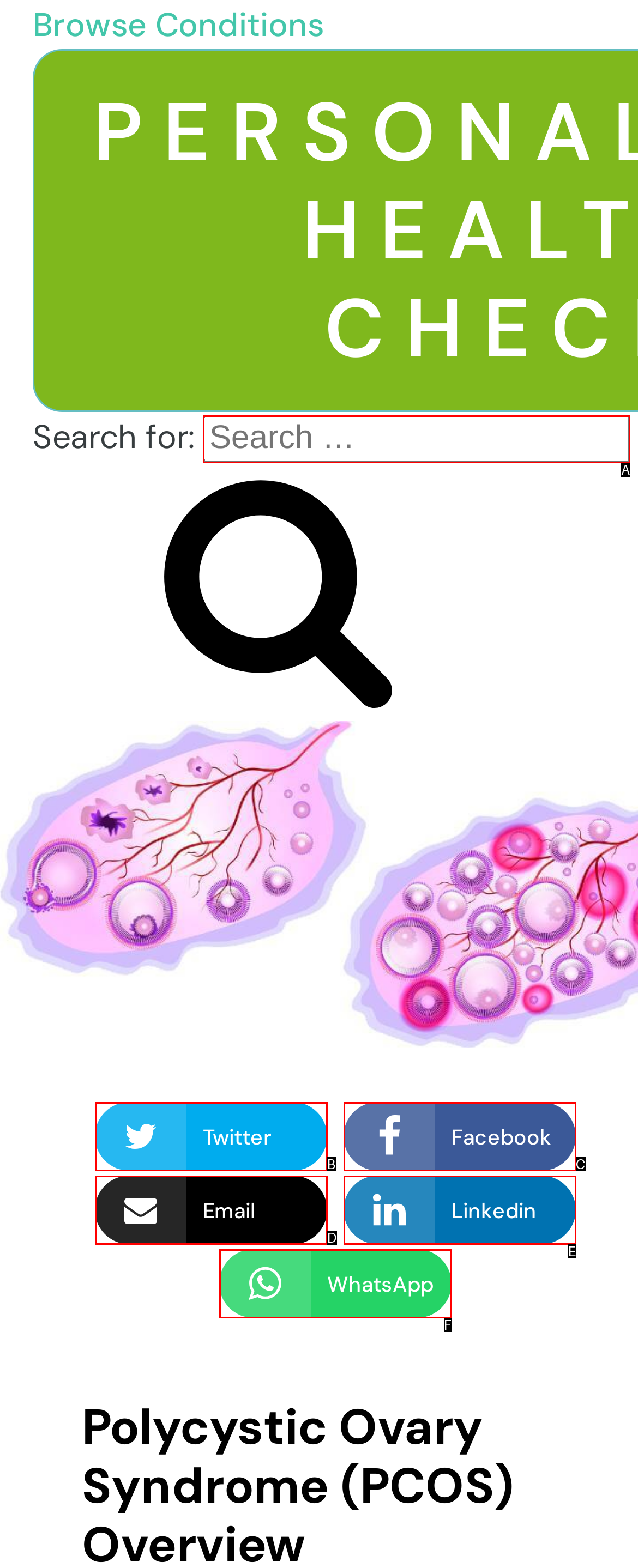From the description: Twitter, identify the option that best matches and reply with the letter of that option directly.

B